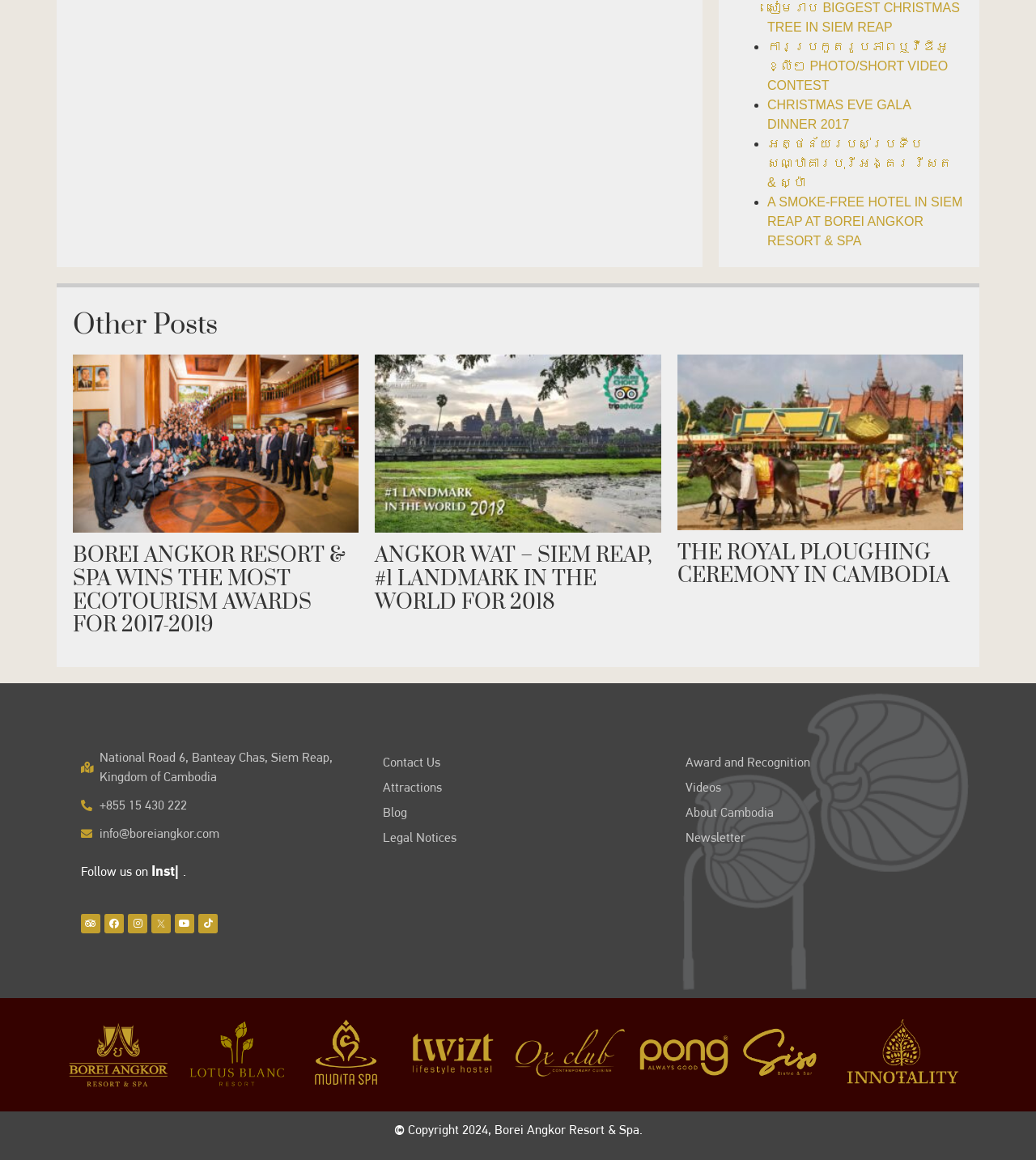Can you provide the bounding box coordinates for the element that should be clicked to implement the instruction: "View the contact information of Borei Angkor Resort & Spa"?

[0.078, 0.645, 0.339, 0.678]